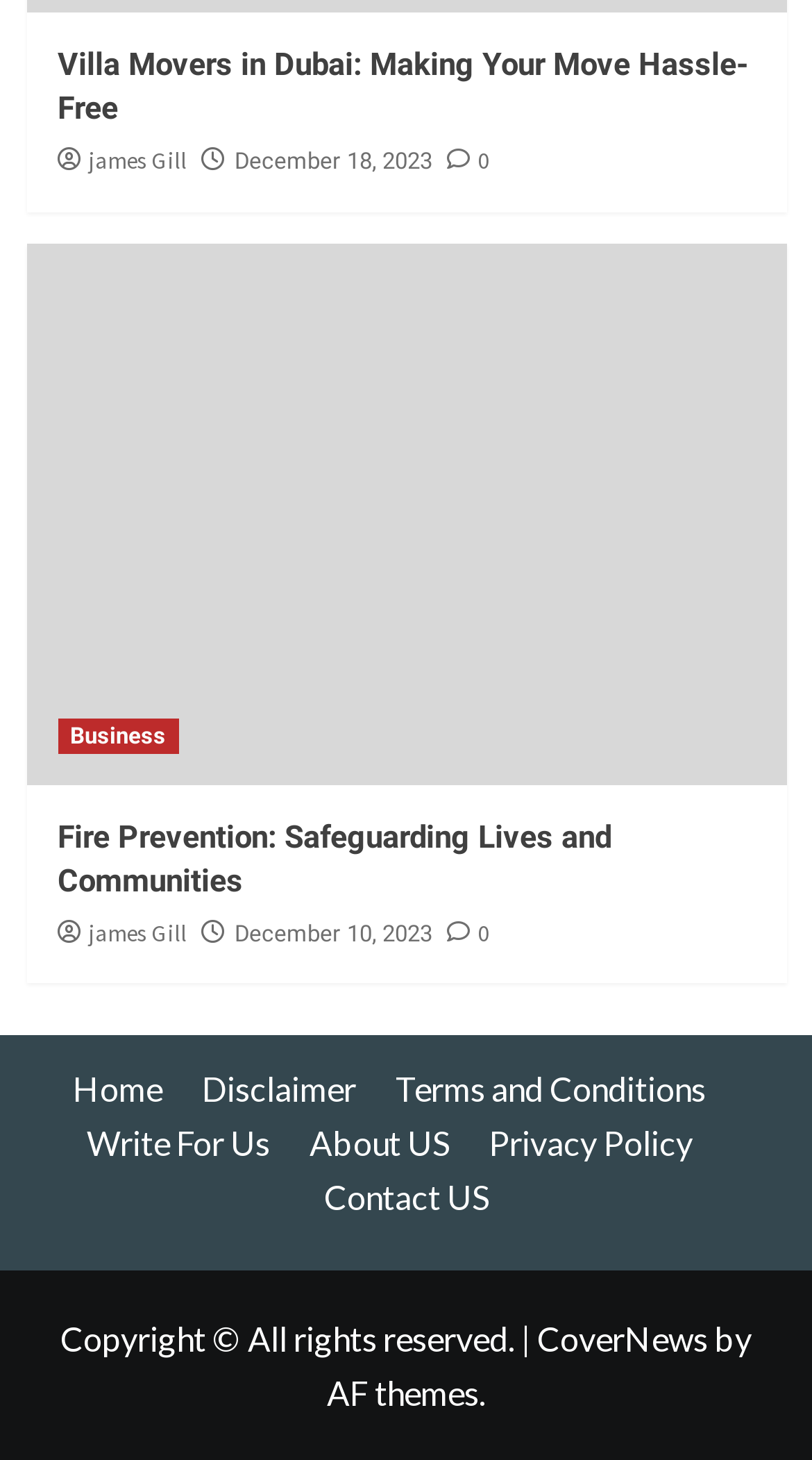Please use the details from the image to answer the following question comprehensively:
What is the date of the second article?

The second article's date is mentioned as 'December 10, 2023', which is the date when the article was published.